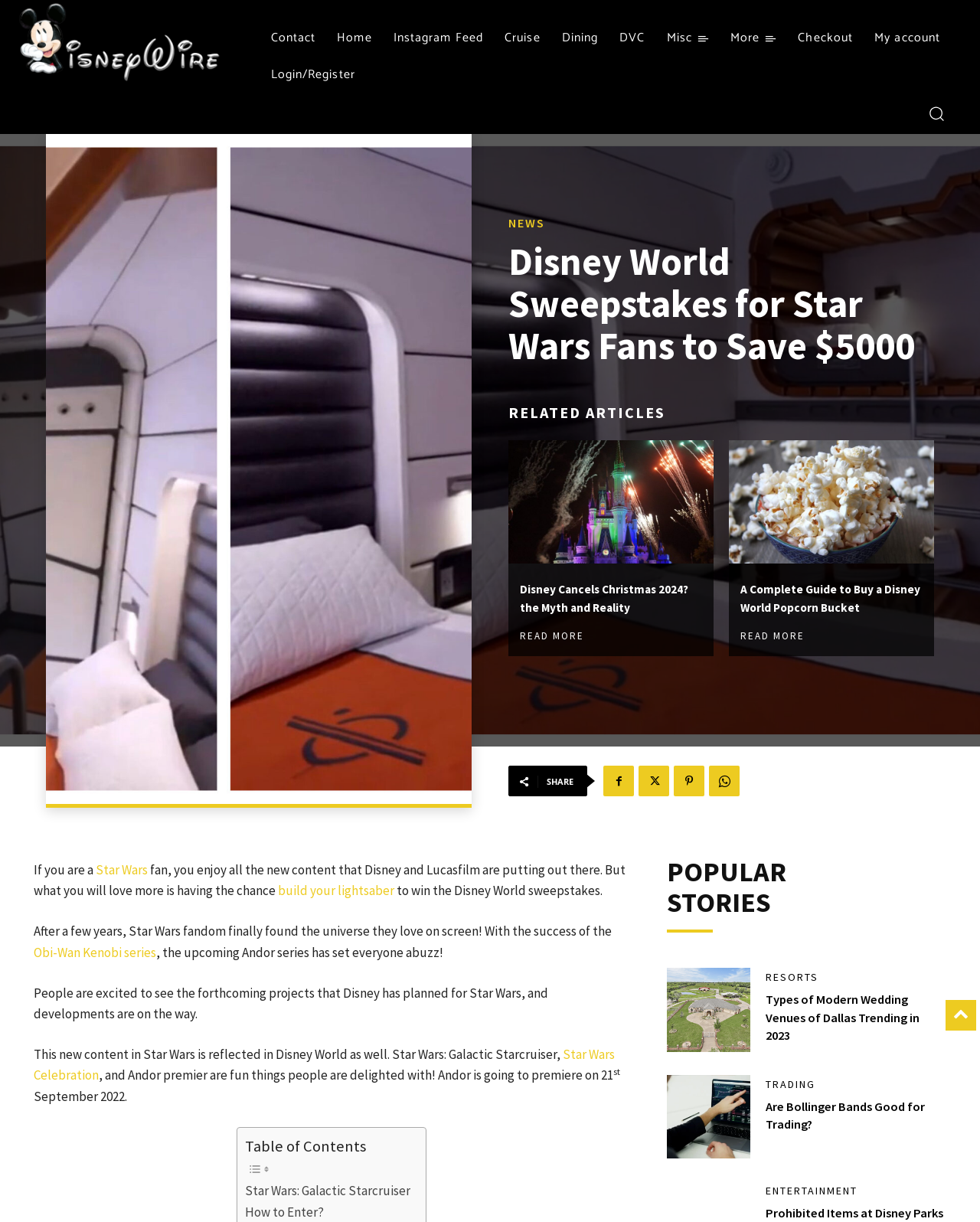Please find the bounding box coordinates of the section that needs to be clicked to achieve this instruction: "Share the article".

[0.558, 0.635, 0.585, 0.644]